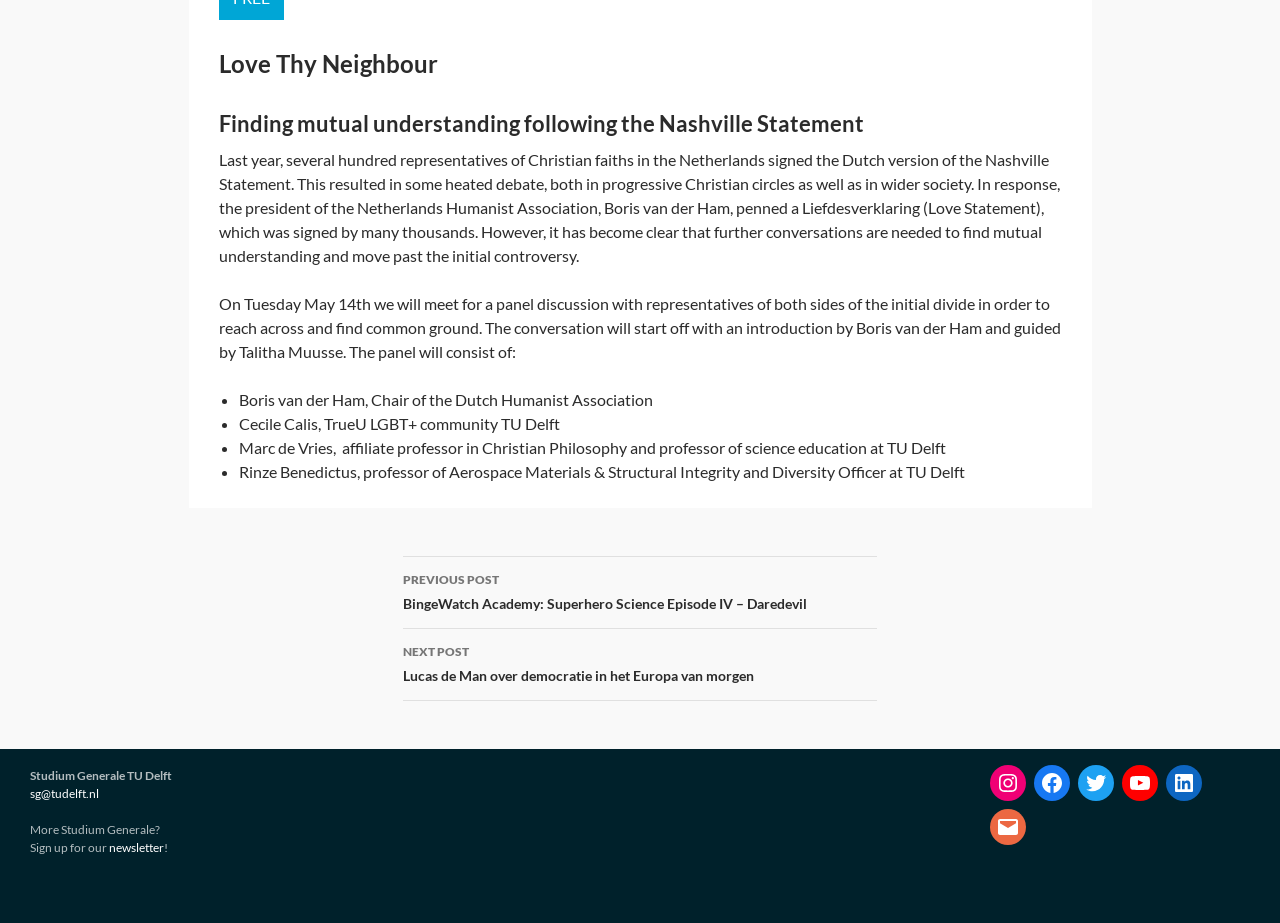Find the bounding box coordinates of the UI element according to this description: "aria-label="YouTube: https://www.youtube.com/channel/UC9GdZek2gIsfE00Rs0L8ISw"".

[0.877, 0.829, 0.905, 0.868]